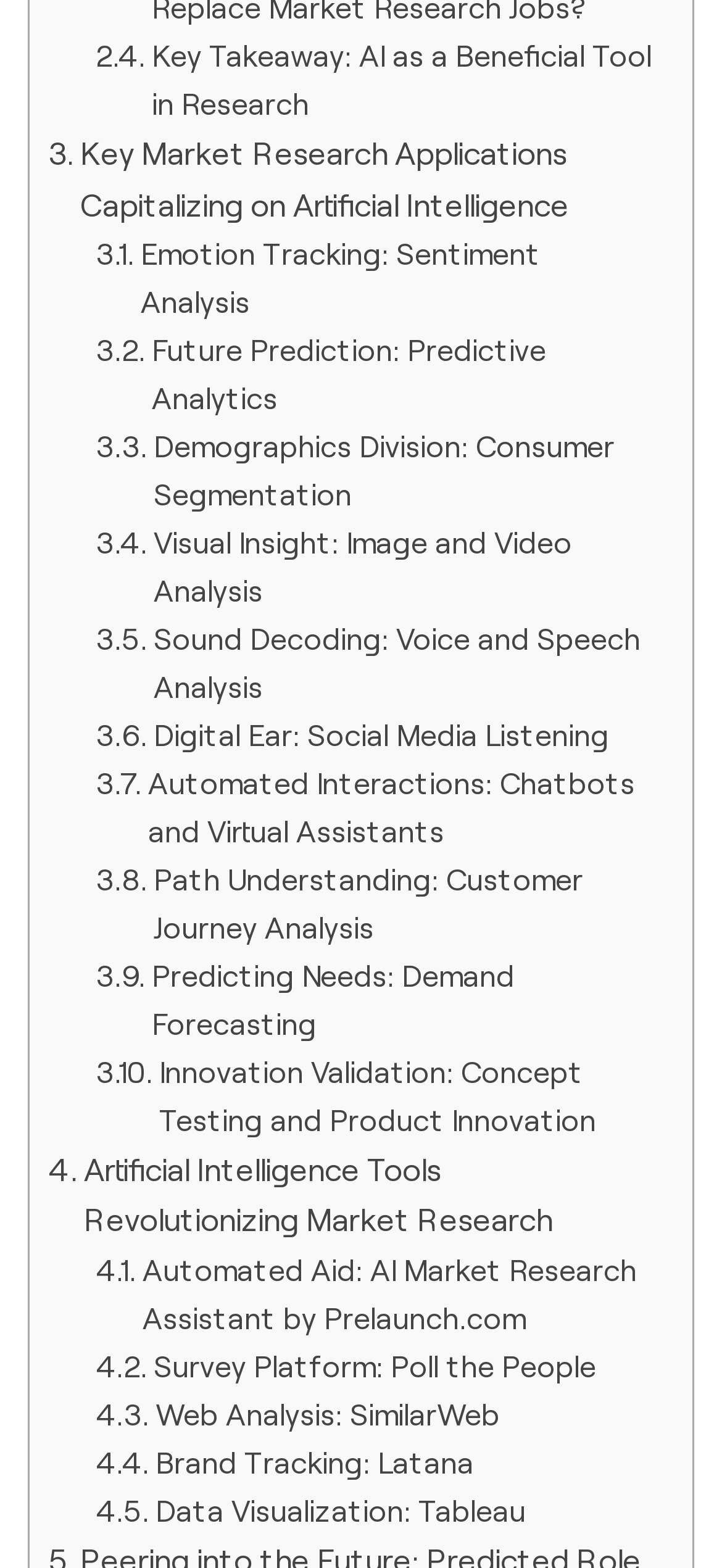Identify the bounding box of the HTML element described as: "Survey Platform: Poll the People".

[0.132, 0.856, 0.825, 0.886]